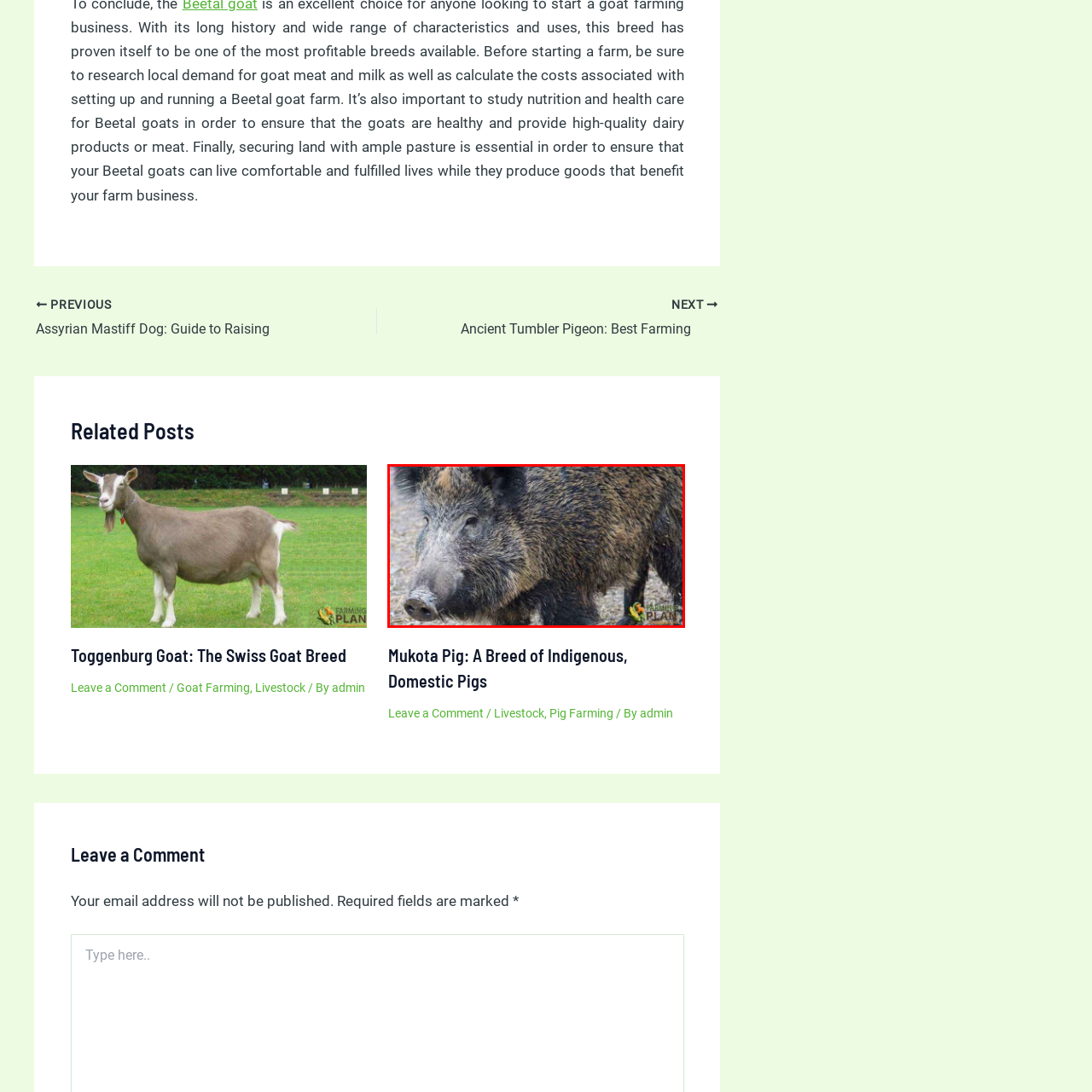Create a detailed narrative of the scene depicted inside the red-outlined image.

This image features a Mukota pig, an indigenous breed known for its distinctive appearance and traits. The pig is portrayed in a close-up, highlighting its coarse, bristly fur and robust build. Its facial features, including a broad snout and expressive eyes, are prominent, showcasing the breed's wild ancestry. Mukota pigs are often associated with traditional farming practices and are valued for their adaptability and resilience in various environments. This image is part of a discussion on the Mukota pig breed, emphasizing its significance in livestock farming.